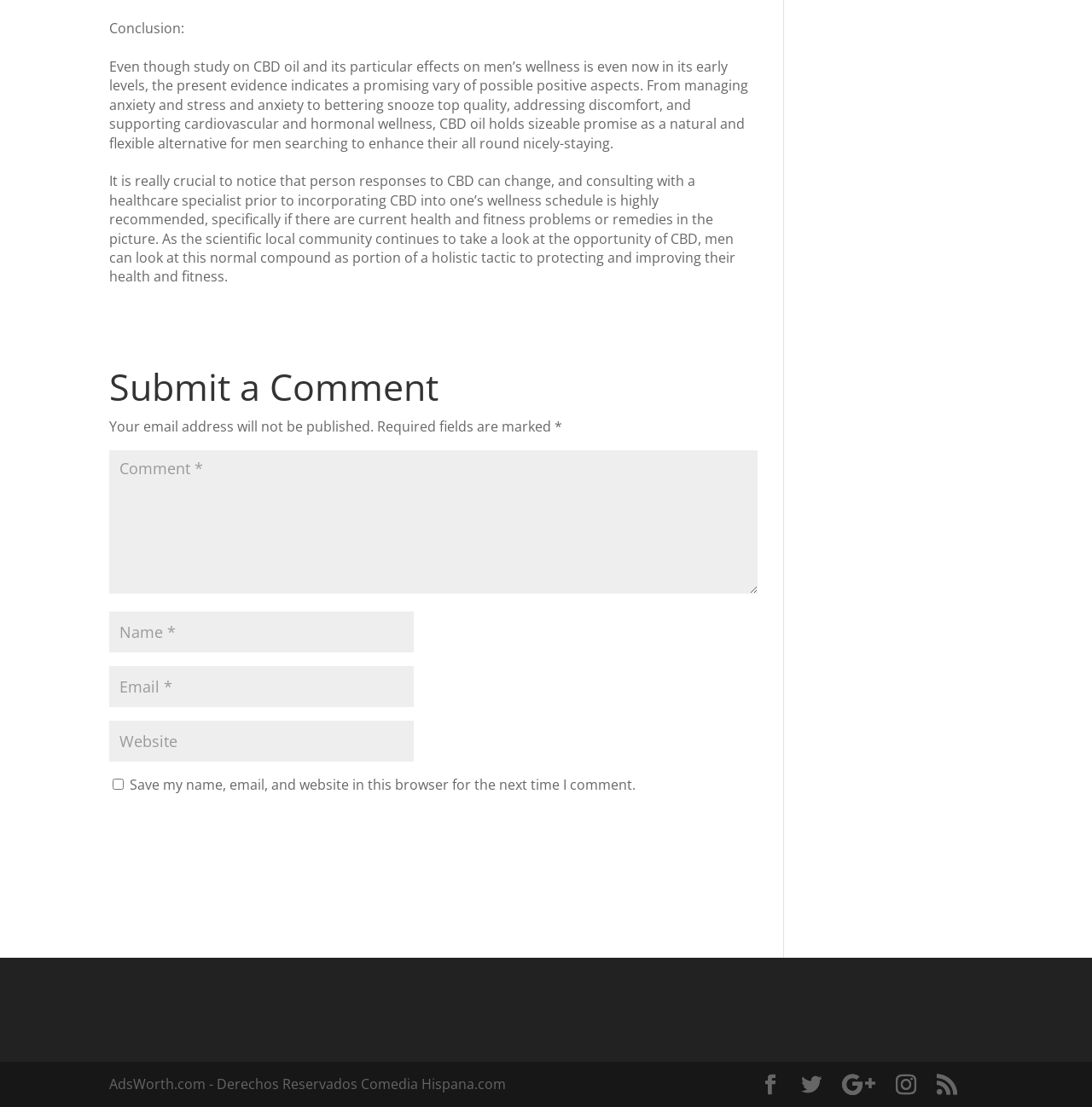Please find the bounding box coordinates for the clickable element needed to perform this instruction: "Log in to your account".

None